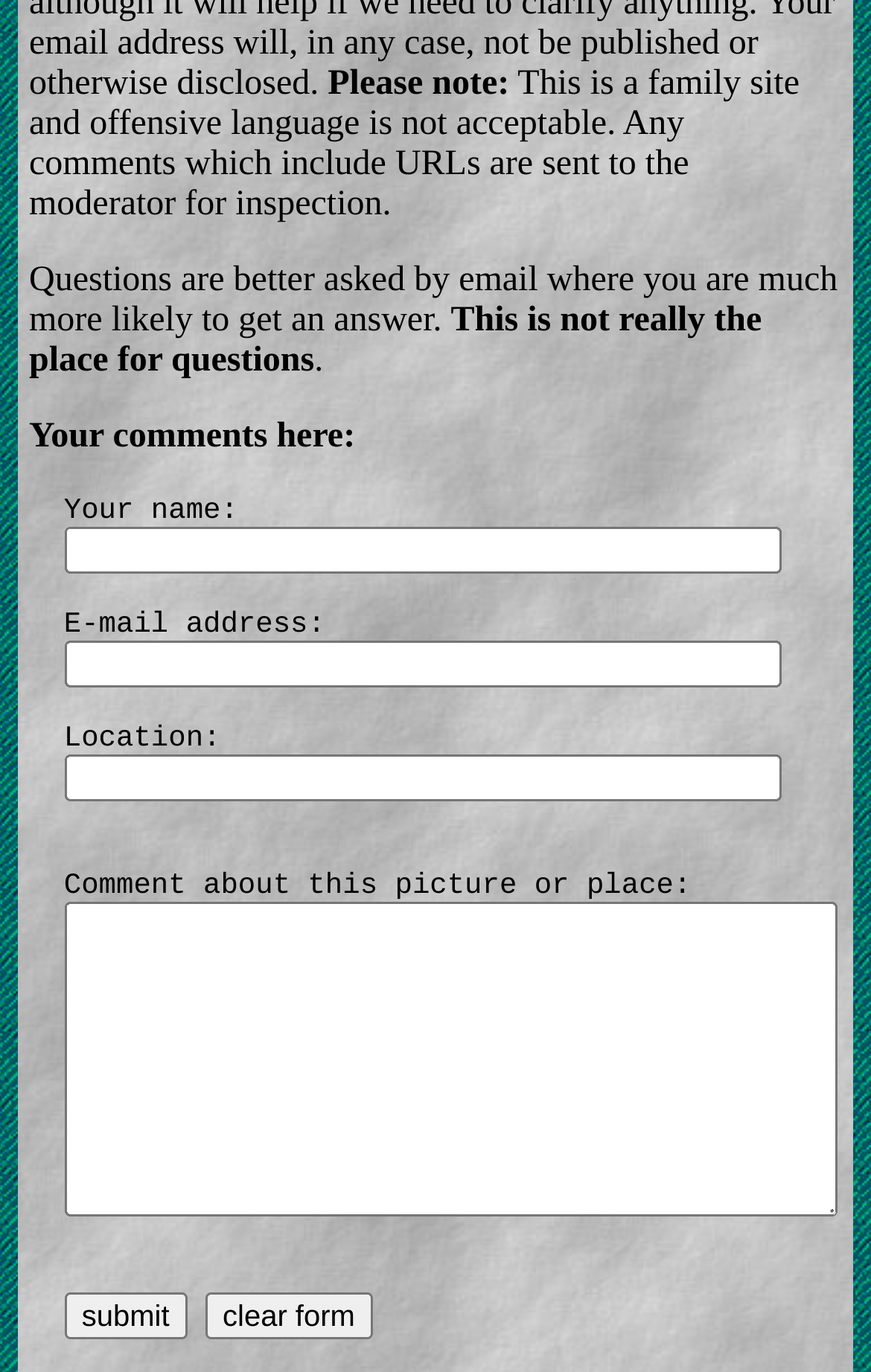Identify the bounding box of the HTML element described here: "parent_node: Your name: value="clear form"". Provide the coordinates as four float numbers between 0 and 1: [left, top, right, bottom].

[0.235, 0.942, 0.428, 0.976]